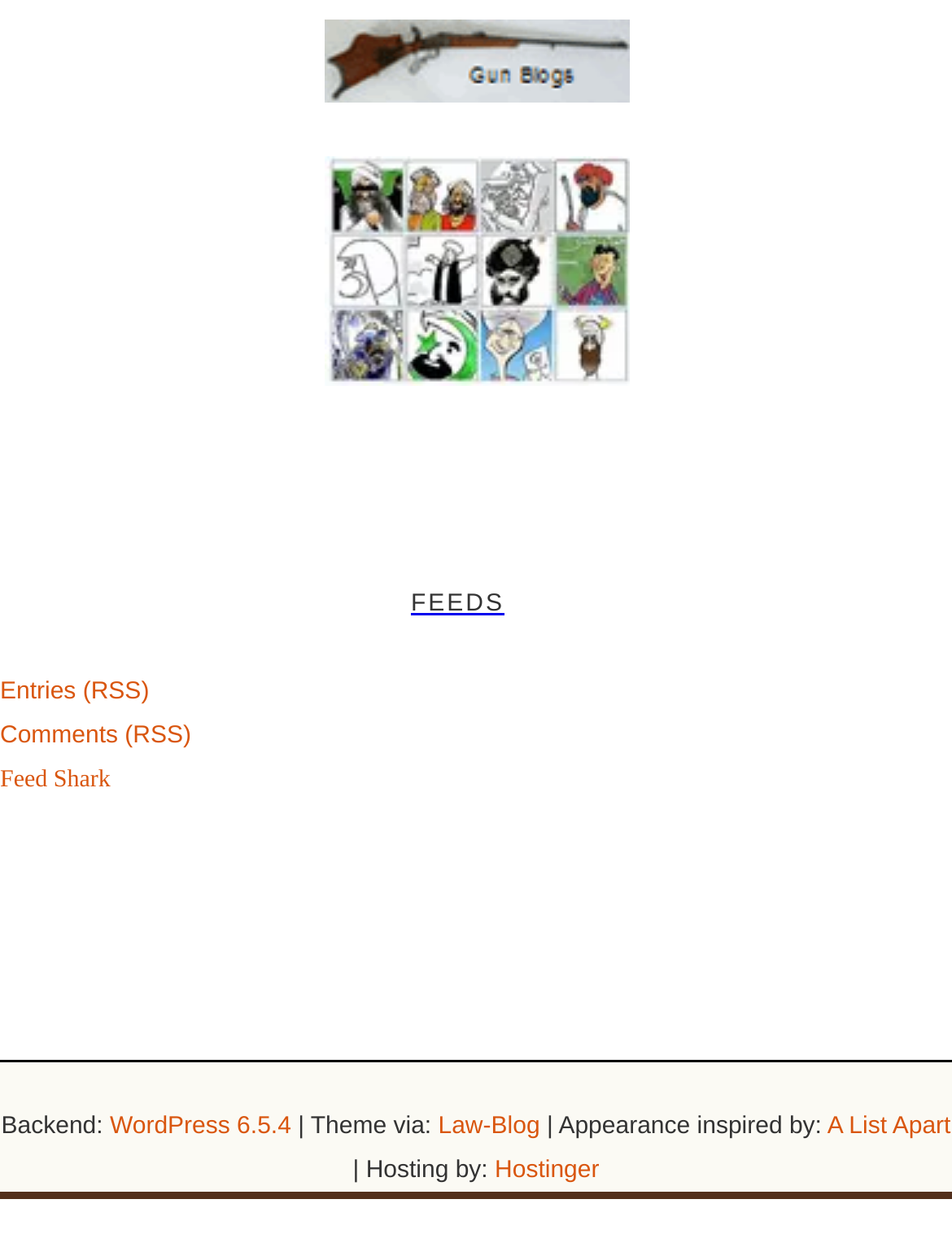Can you specify the bounding box coordinates of the area that needs to be clicked to fulfill the following instruction: "check Entries RSS"?

[0.0, 0.545, 0.157, 0.567]